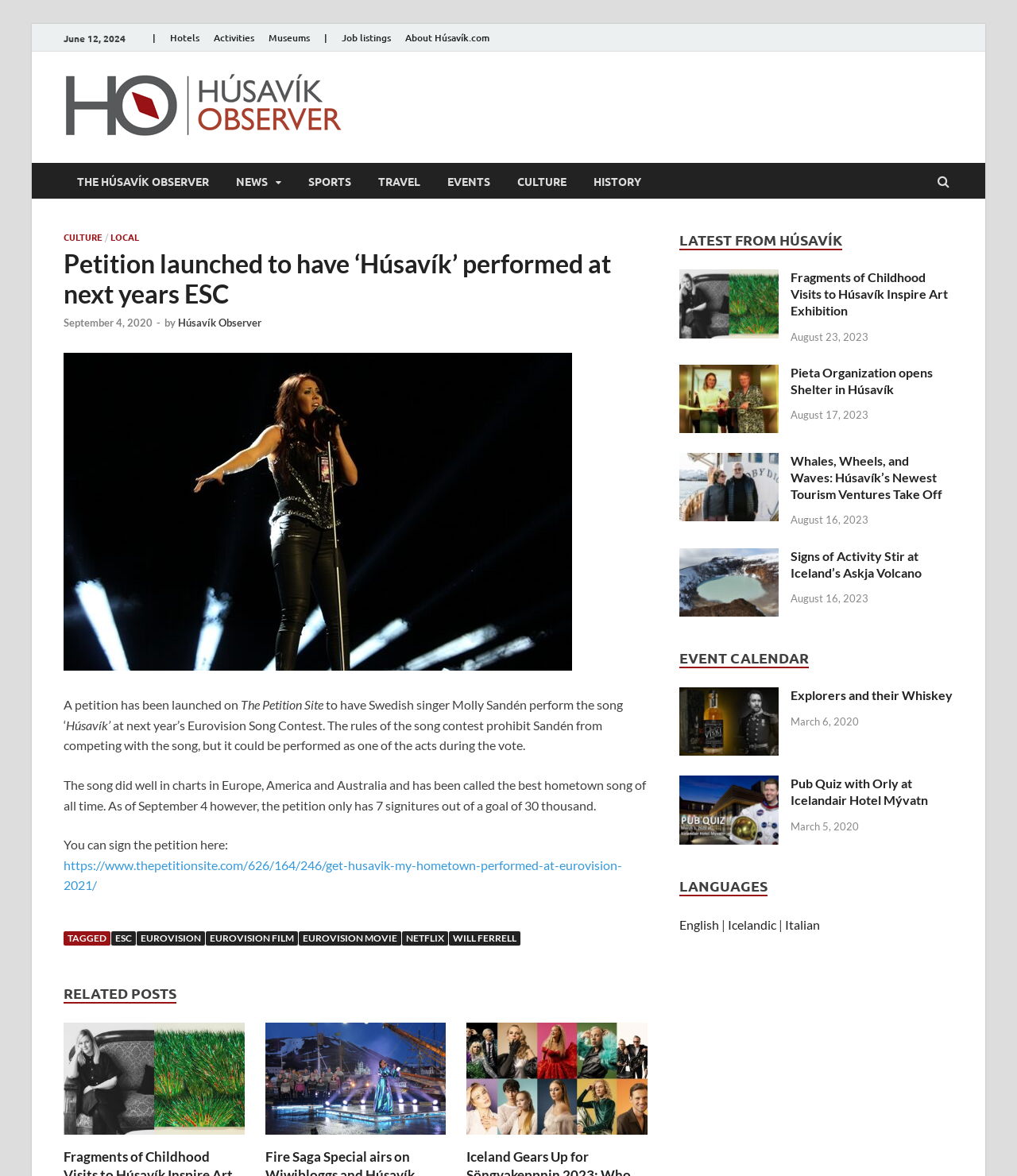Identify the bounding box coordinates of the part that should be clicked to carry out this instruction: "Learn more about Whales, Wheels, and Waves: Húsavík’s Newest Tourism Ventures Take Off".

[0.668, 0.387, 0.766, 0.399]